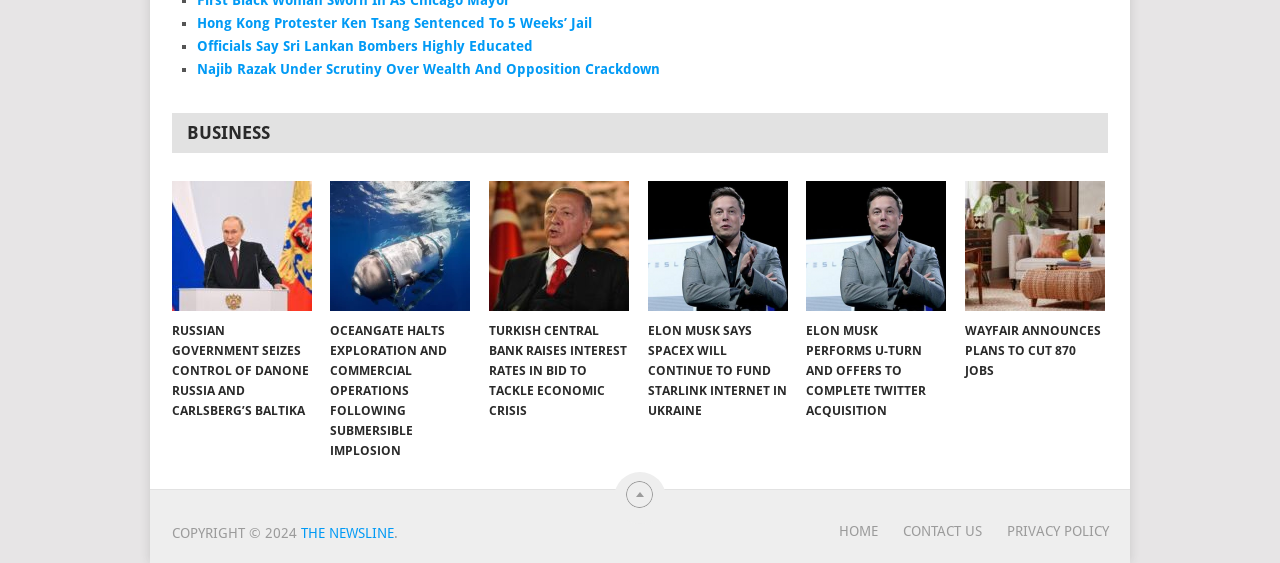Please identify the bounding box coordinates of the element's region that needs to be clicked to fulfill the following instruction: "Click on the 'Jaxson Walker' link". The bounding box coordinates should consist of four float numbers between 0 and 1, i.e., [left, top, right, bottom].

None